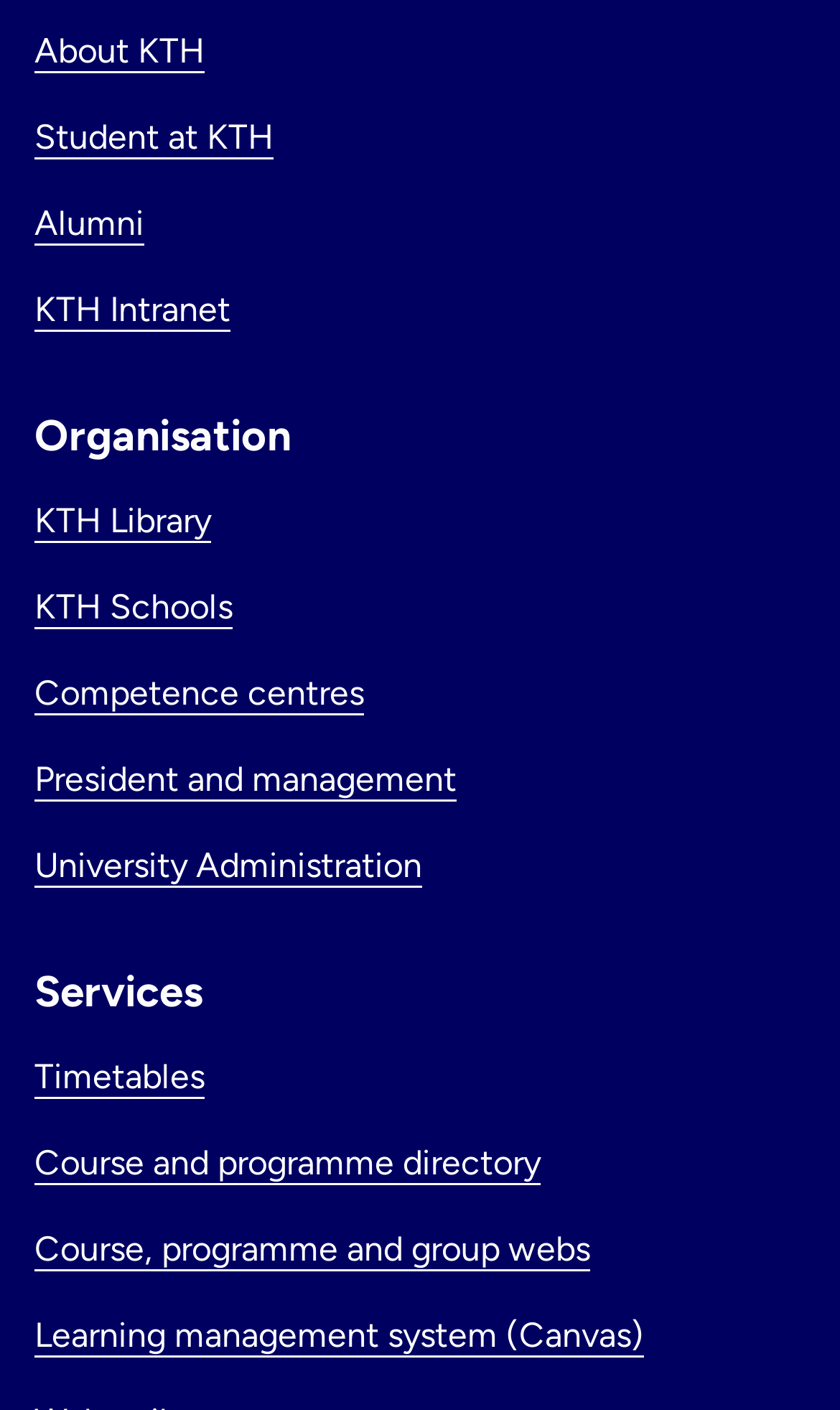Answer the question in one word or a short phrase:
Is the 'President and management' link under the 'Organisation' category?

Yes